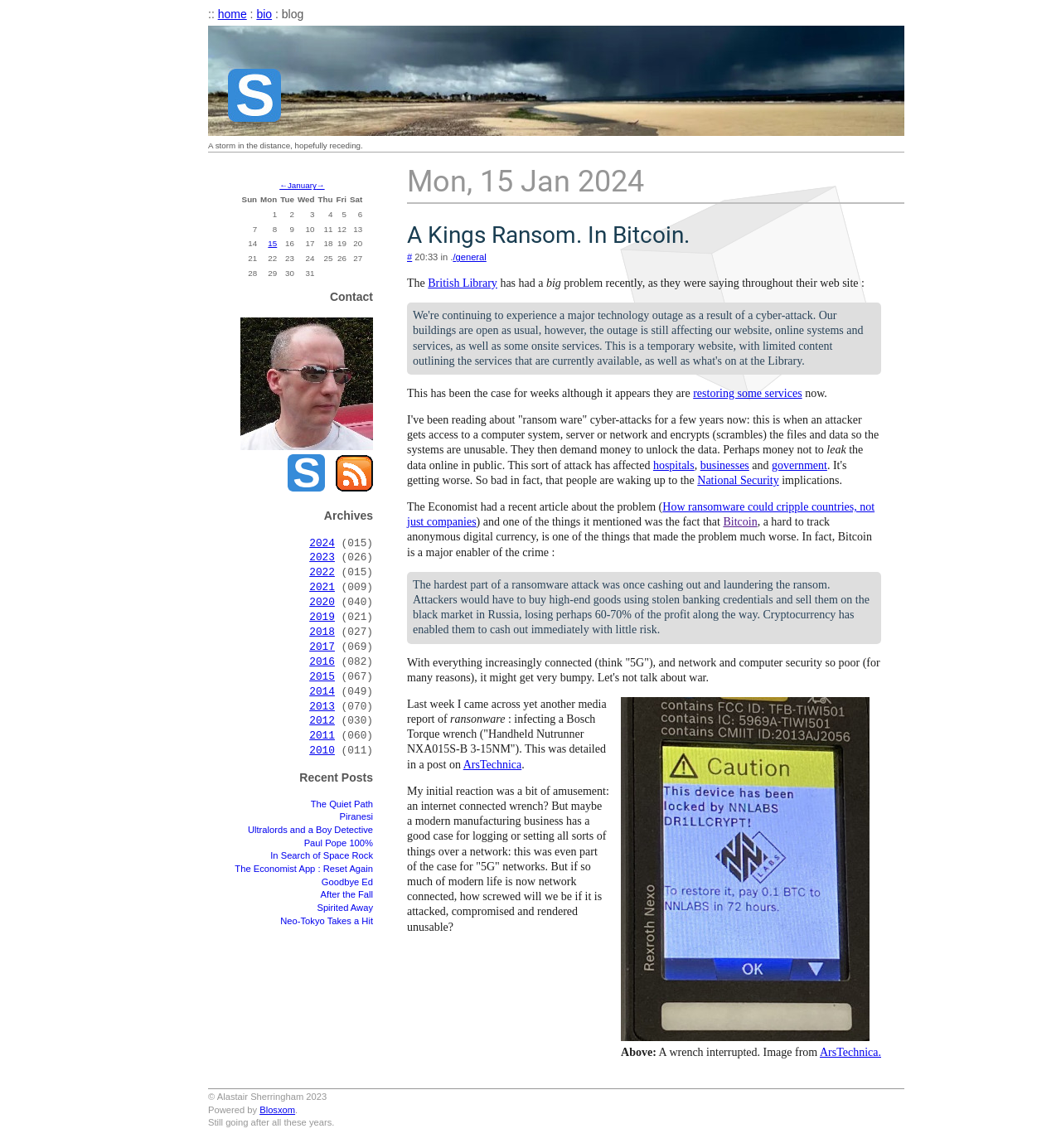Identify the bounding box coordinates of the clickable region required to complete the instruction: "view 2024 archives". The coordinates should be given as four float numbers within the range of 0 and 1, i.e., [left, top, right, bottom].

[0.292, 0.468, 0.316, 0.478]